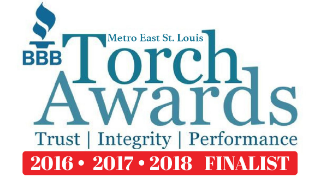Formulate a detailed description of the image content.

The image displays the logo for the BBB Torch Awards, highlighting its significance with the words "Trust | Integrity | Performance" prominently featured. Above the logo, there is a styled flame graphic symbolizing excellence. In the top left corner, it specifies "Metro East St. Louis," indicating the geographical focus of the award. At the bottom of the logo, the years "2016 • 2017 • 2018" are highlighted in red with the word "FINALIST," acknowledging the achievements of companies recognized for their commitment to high ethical standards and exceptional customer service. The BBB Torch Awards honor organizations that exemplify the best practices in leadership and integrity.